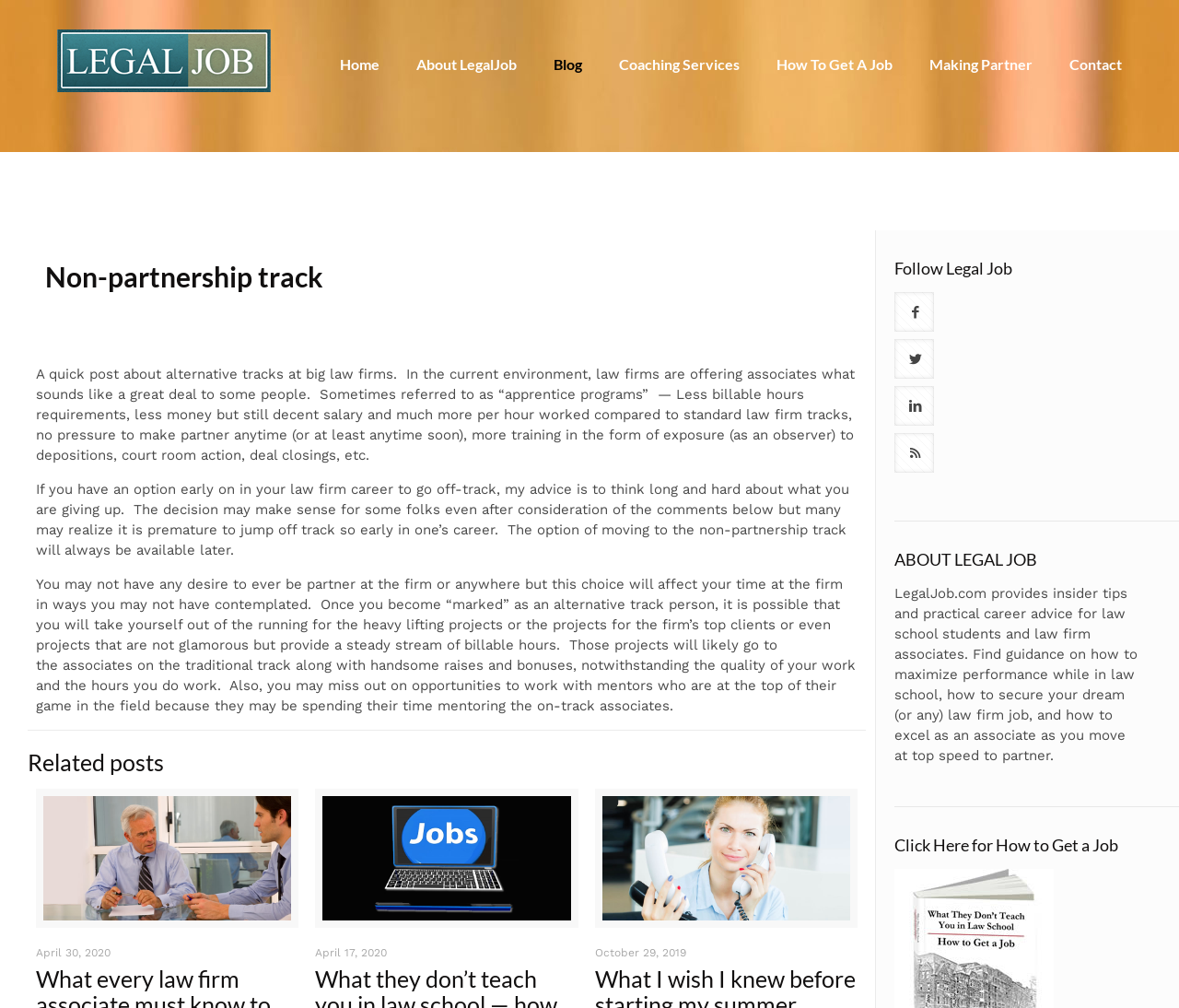Carefully observe the image and respond to the question with a detailed answer:
What is the purpose of LegalJob.com?

I determined the purpose of LegalJob.com by reading the StaticText element with ID 267, which contains the text 'LegalJob.com provides insider tips and practical career advice for law school students and law firm associates...'.